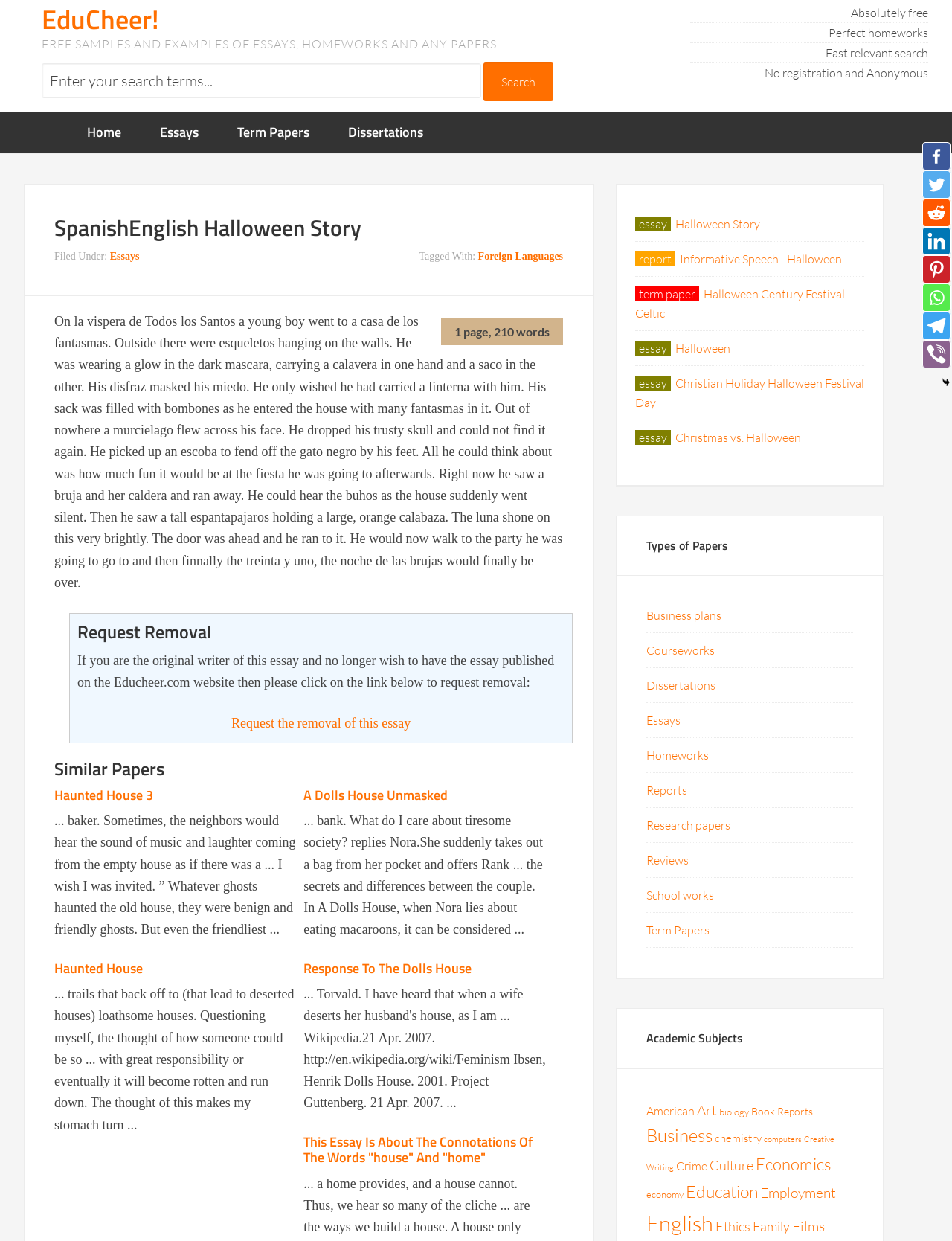How many pages is the essay?
Answer the question with a single word or phrase derived from the image.

1 page